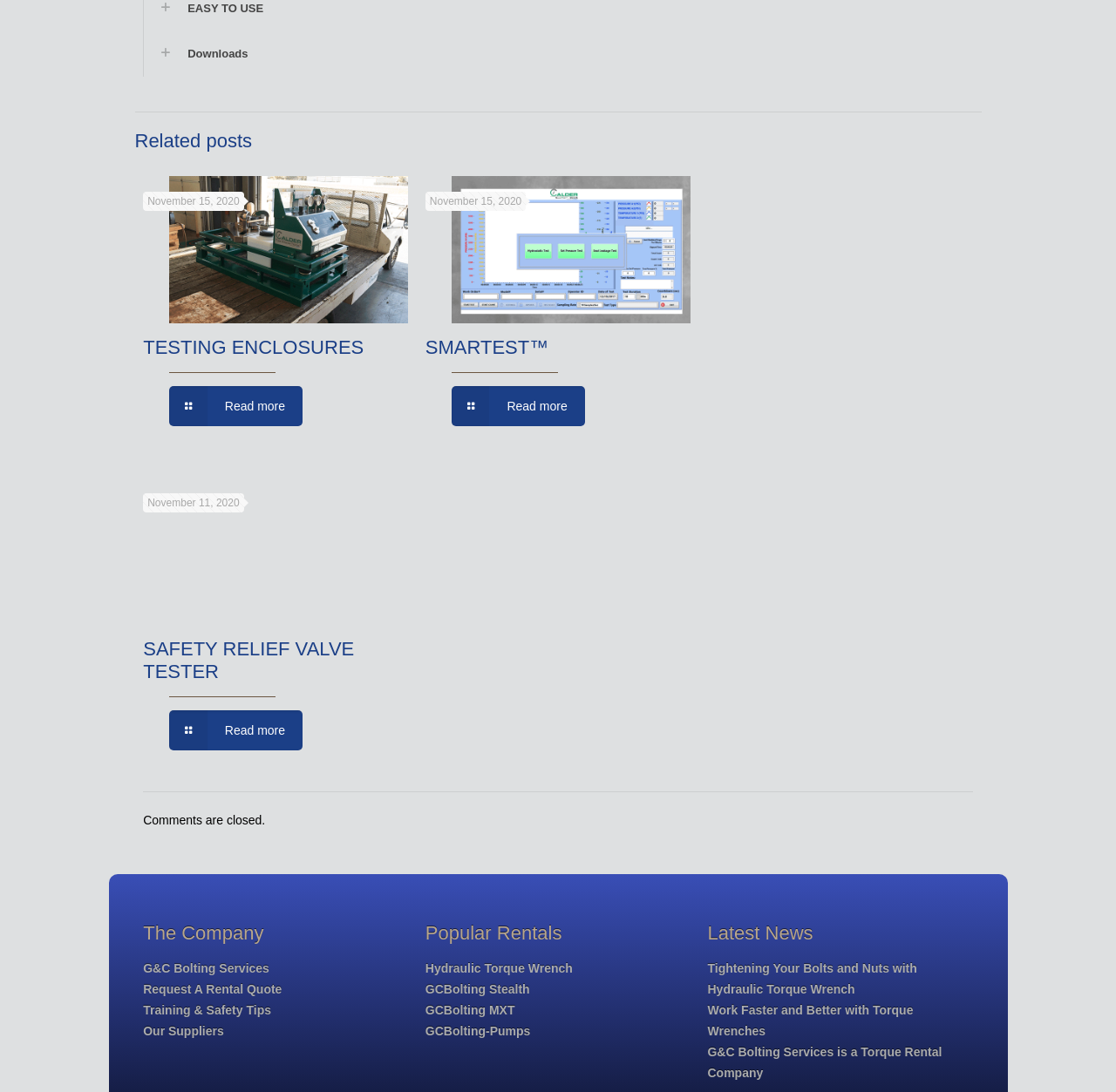What is the name of the rental equipment mentioned in the 'Popular Rentals' section?
Provide a one-word or short-phrase answer based on the image.

Hydraulic Torque Wrench